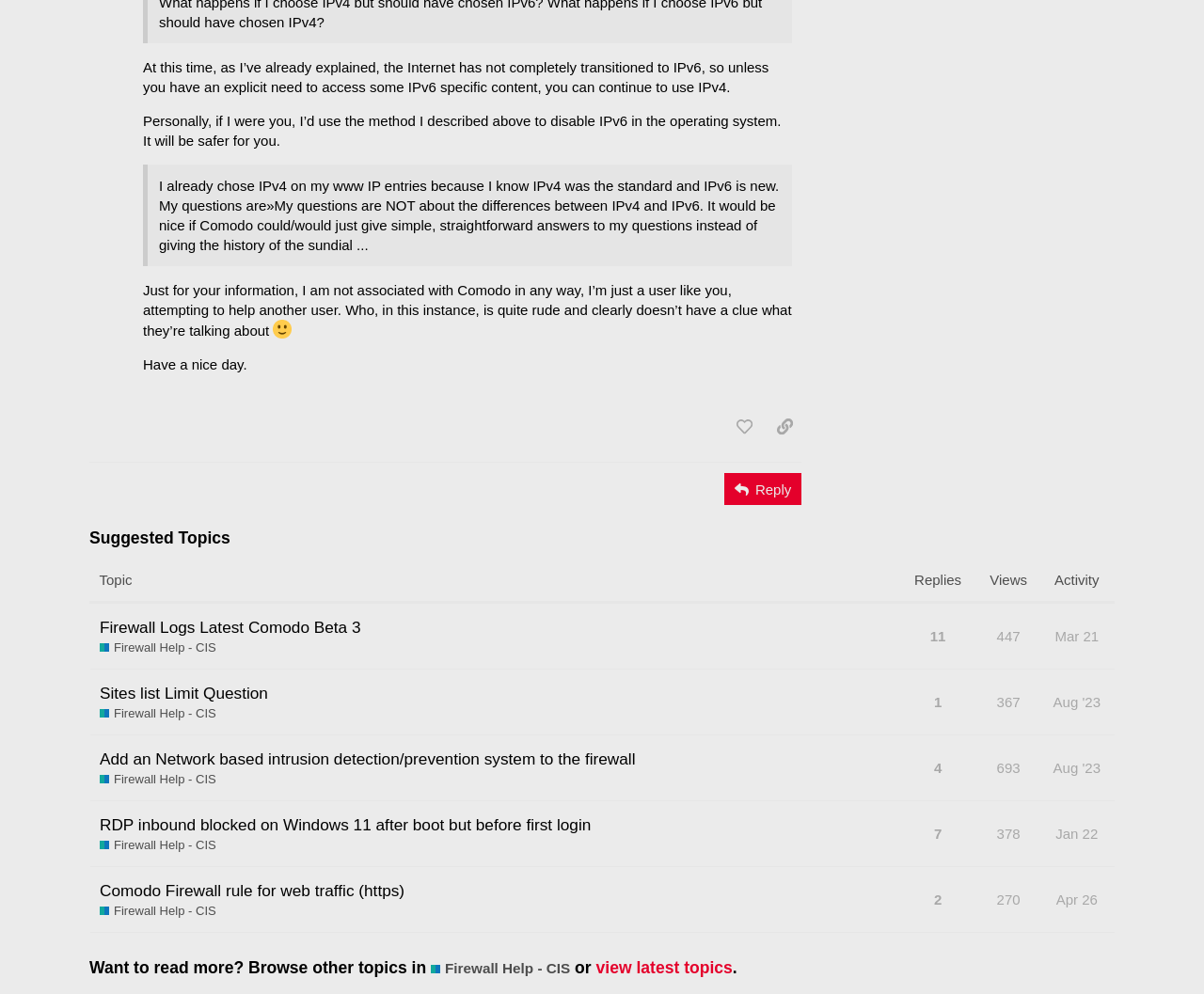Please give the bounding box coordinates of the area that should be clicked to fulfill the following instruction: "Click the 'Transcript: How a Board should balance major strategic issues with staff retention and wellbeing' link". The coordinates should be in the format of four float numbers from 0 to 1, i.e., [left, top, right, bottom].

None